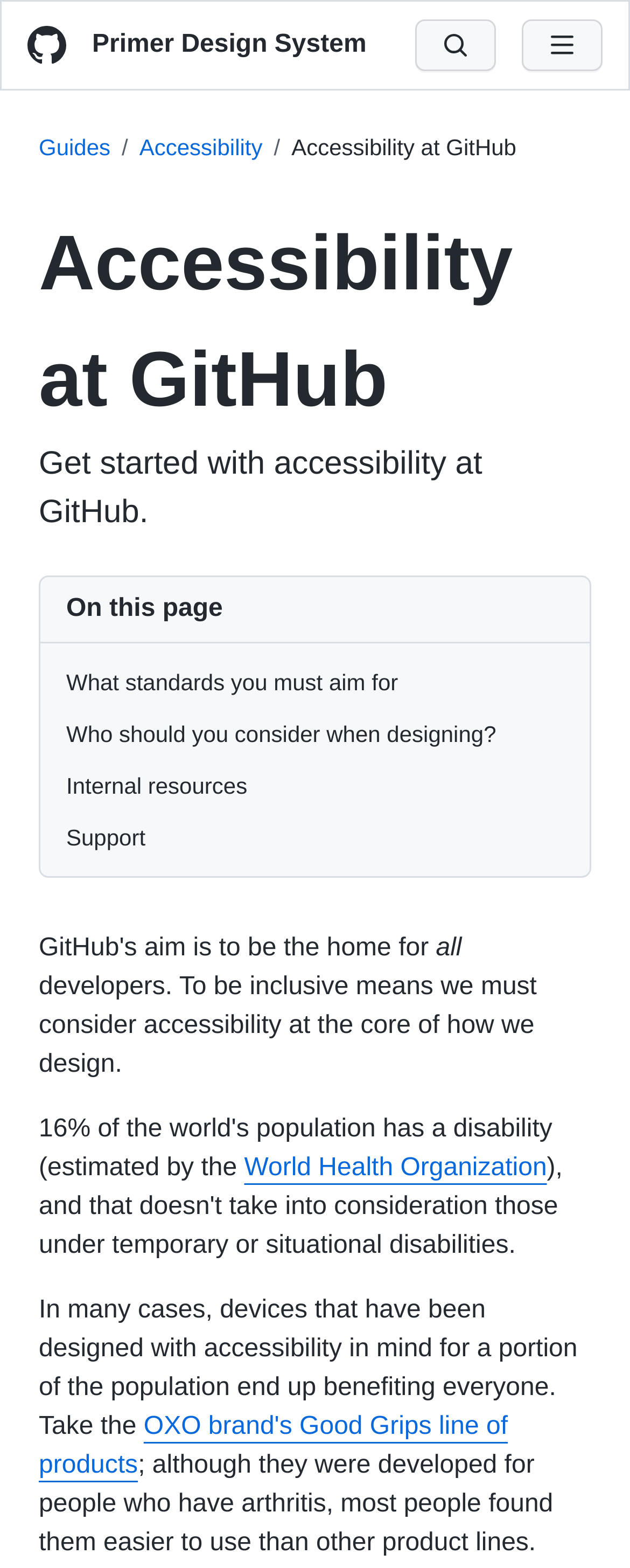What is the name of the design system mentioned on the webpage?
Refer to the image and provide a thorough answer to the question.

The webpage mentions the Primer Design System, which is likely a design system used by GitHub to promote consistency and accessibility in their design.